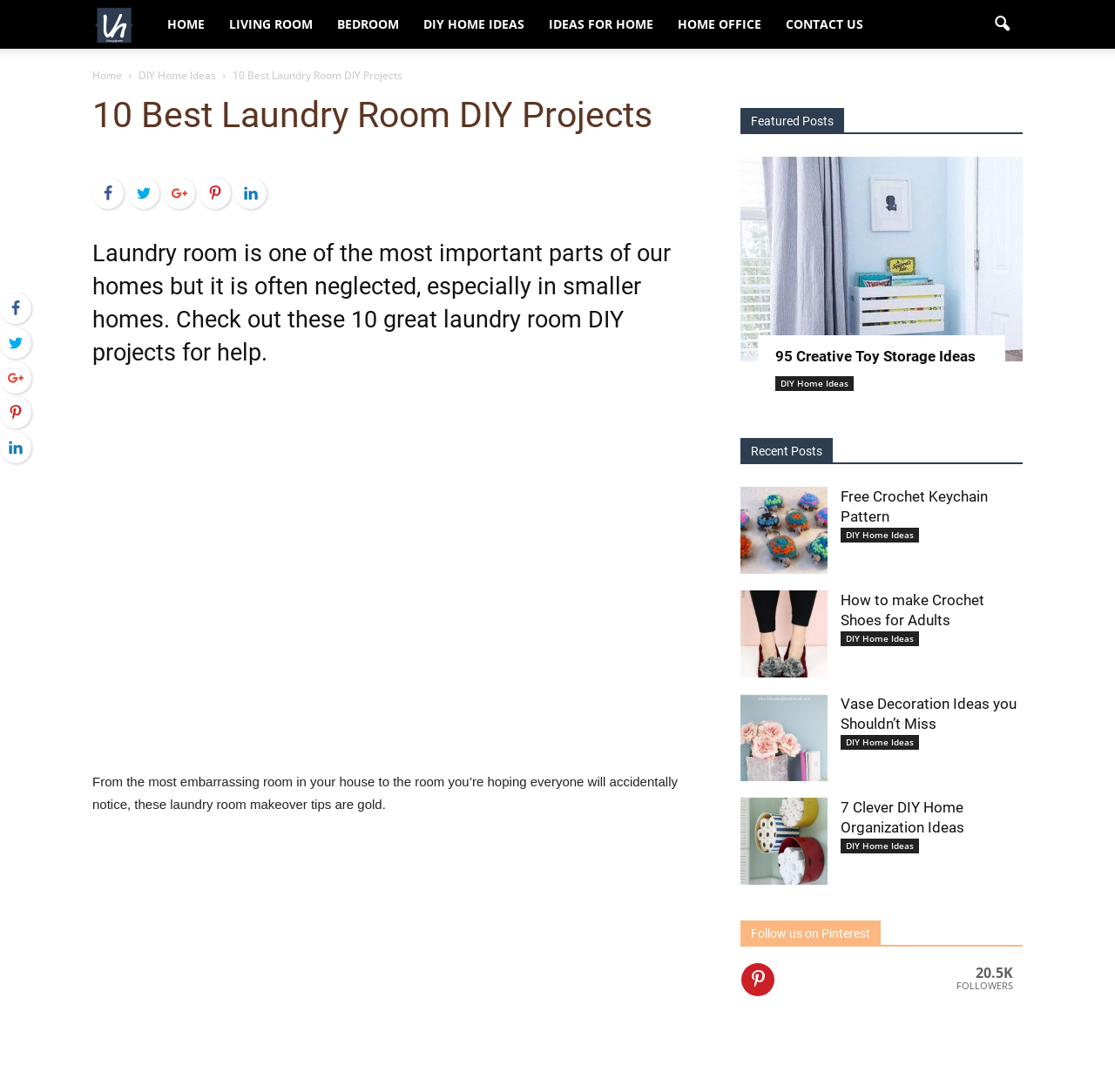Generate the text of the webpage's primary heading.

10 Best Laundry Room DIY Projects